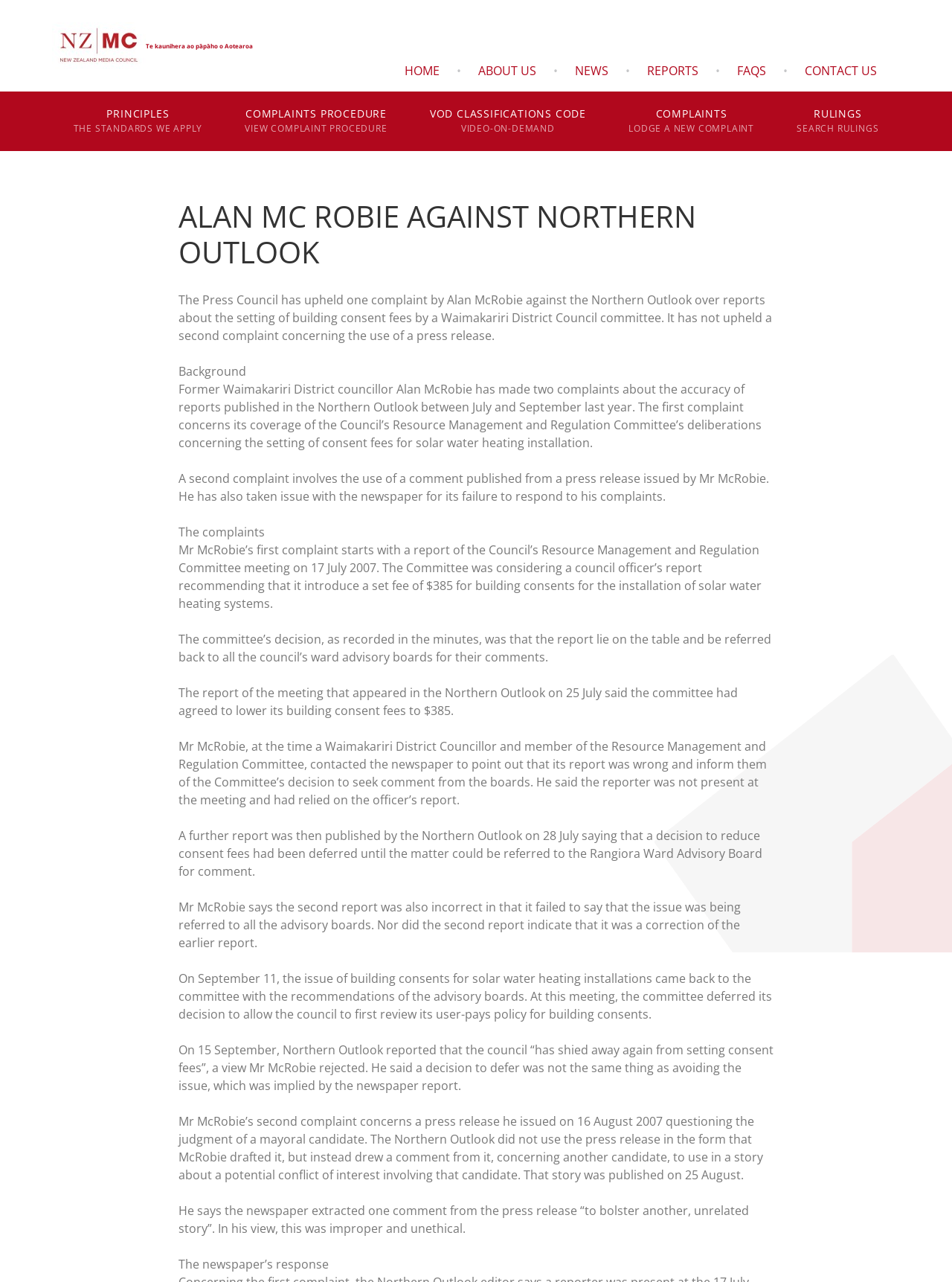What is the issue that the committee deferred its decision on?
We need a detailed and meticulous answer to the question.

The answer can be found in the StaticText element with the text 'On September 11, the issue of building consents for solar water heating installations came back to the committee...'. This text indicates that the issue that the committee deferred its decision on is building consents for solar water heating installations.